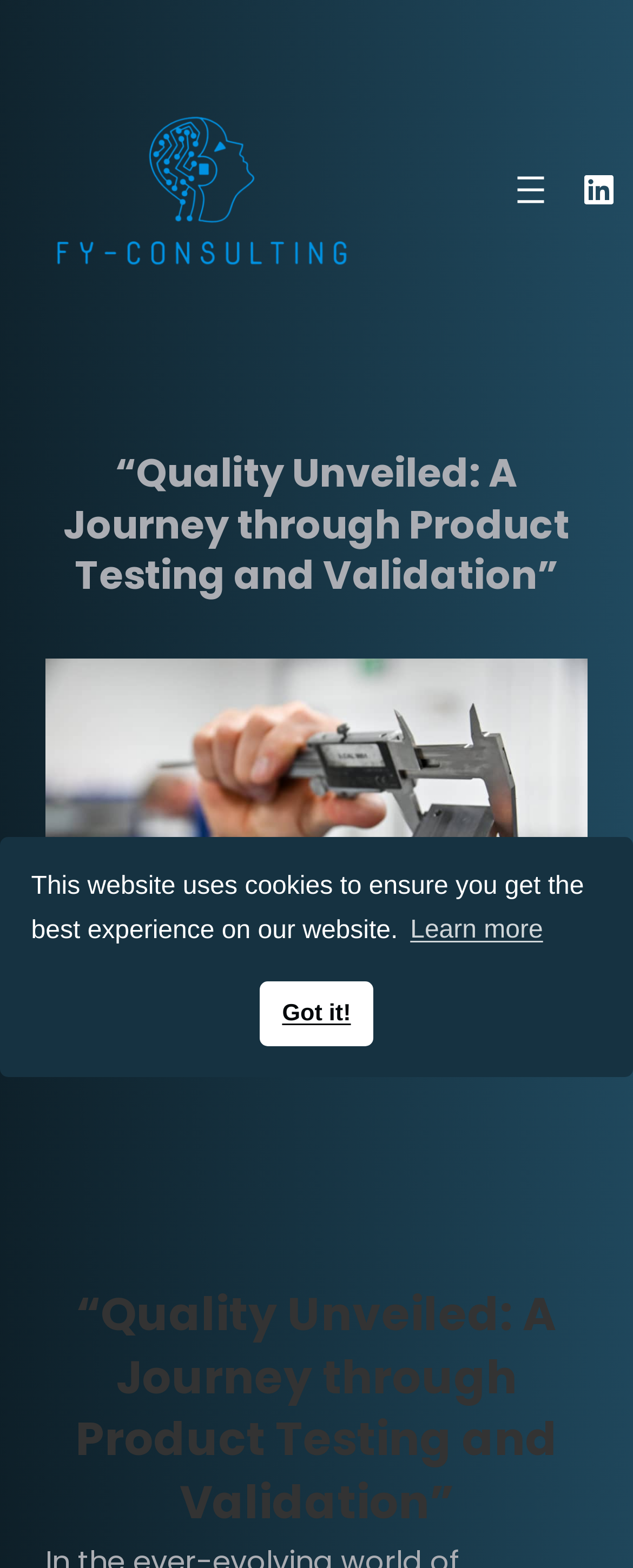Please locate the UI element described by "Learn more" and provide its bounding box coordinates.

[0.64, 0.578, 0.866, 0.61]